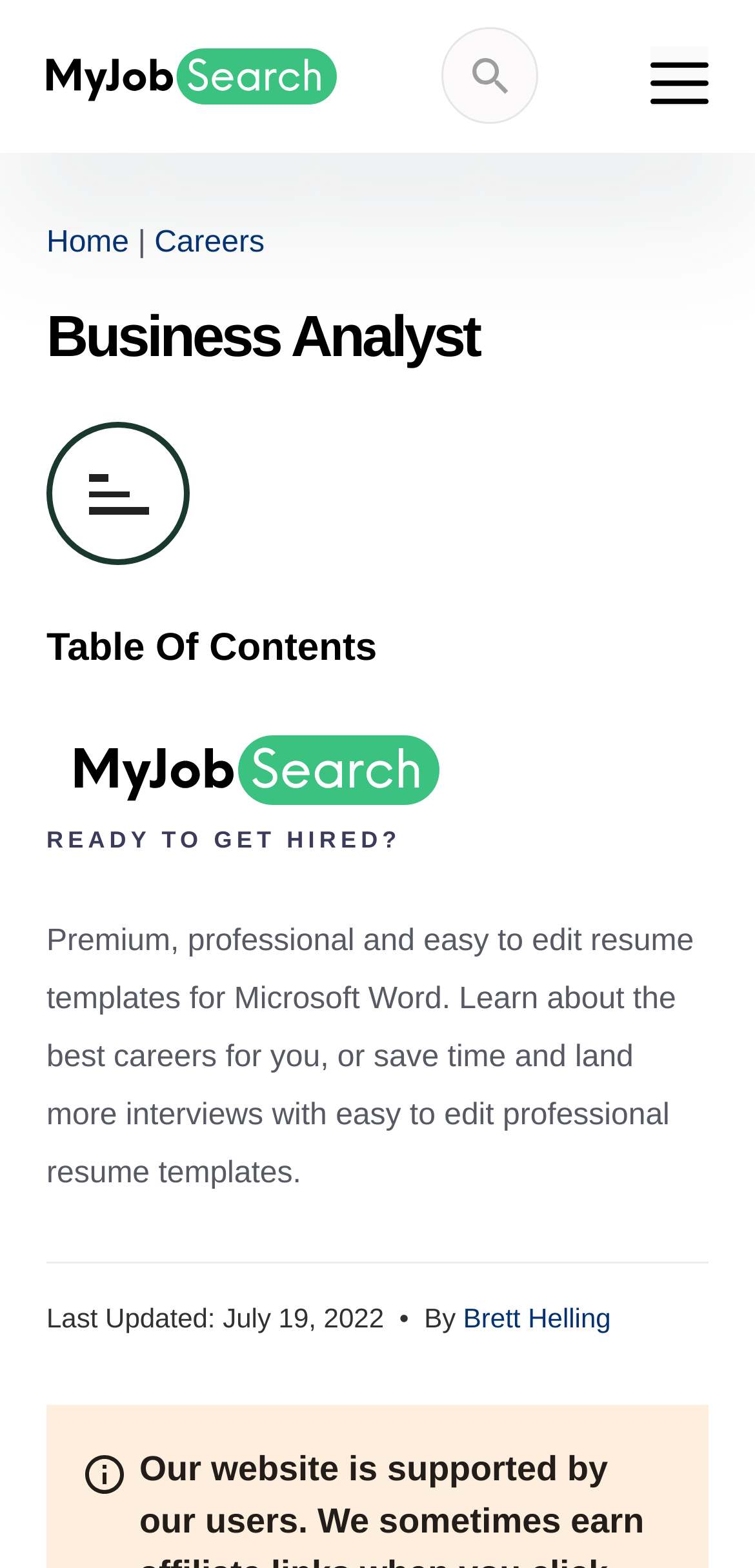What is the purpose of the search bar?
Answer briefly with a single word or phrase based on the image.

Search by title or post keyword